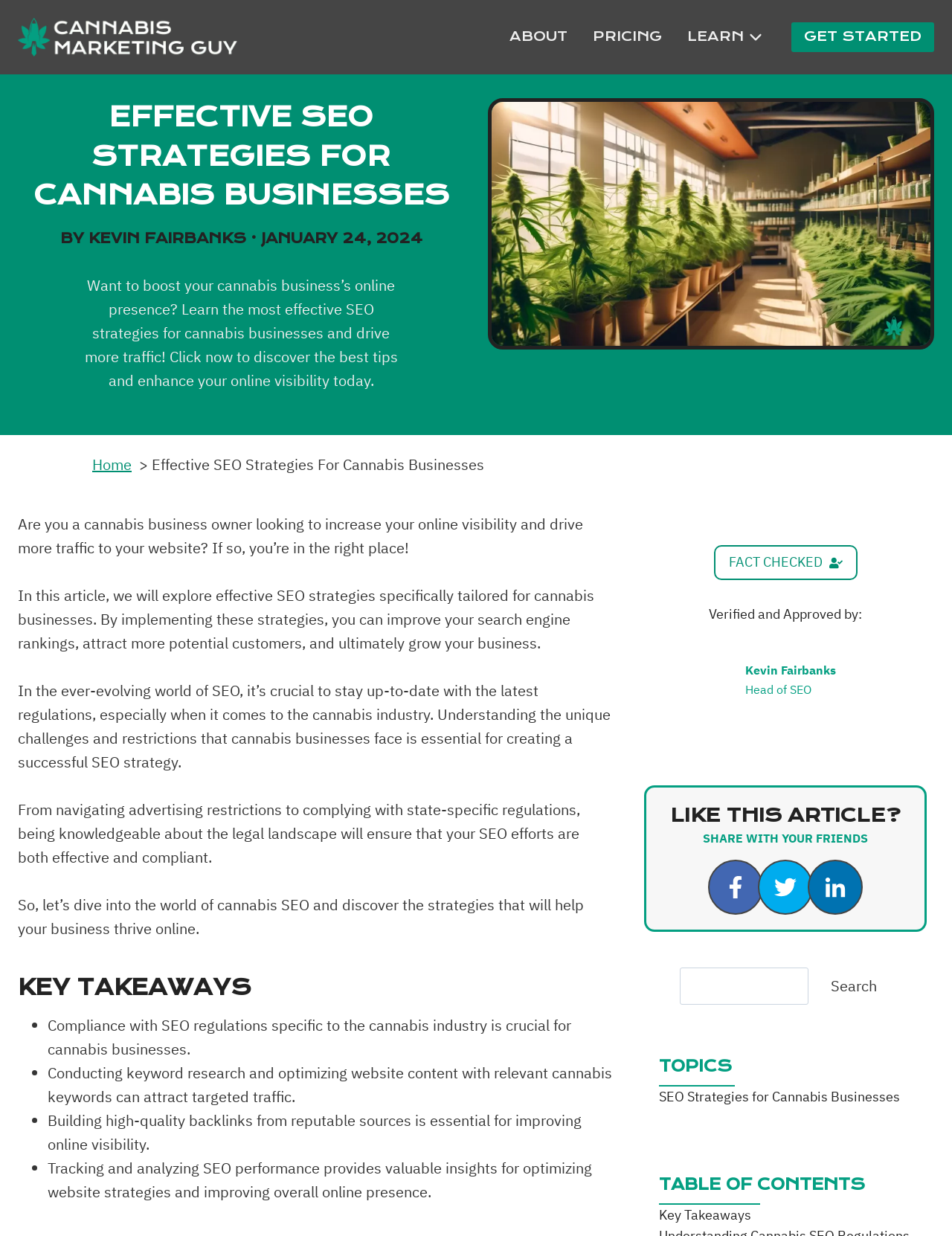Provide the bounding box coordinates for the area that should be clicked to complete the instruction: "Click the 'GET STARTED' button".

[0.831, 0.018, 0.981, 0.042]